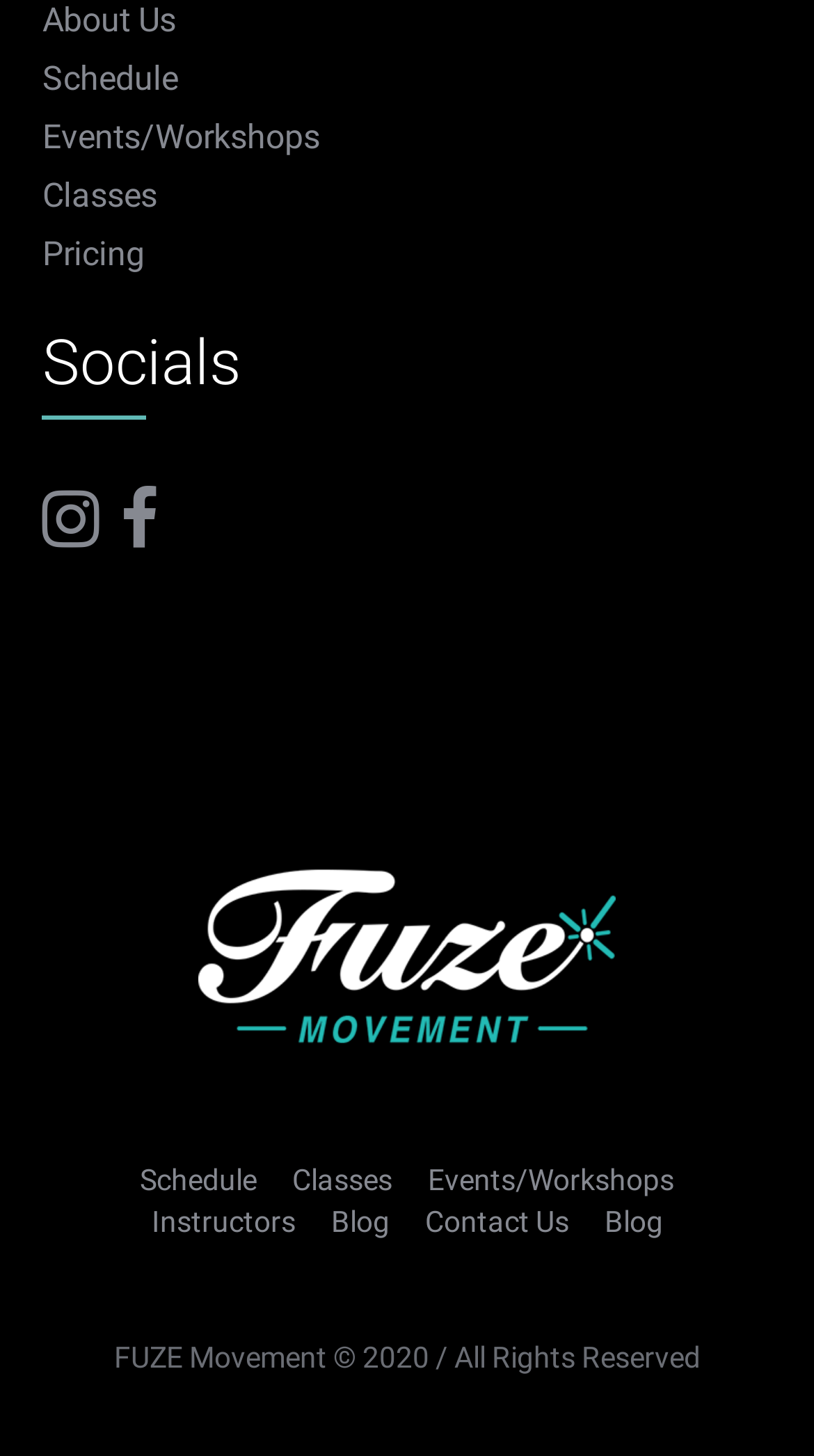What is the name of the movement?
Refer to the screenshot and respond with a concise word or phrase.

Fuze Movement